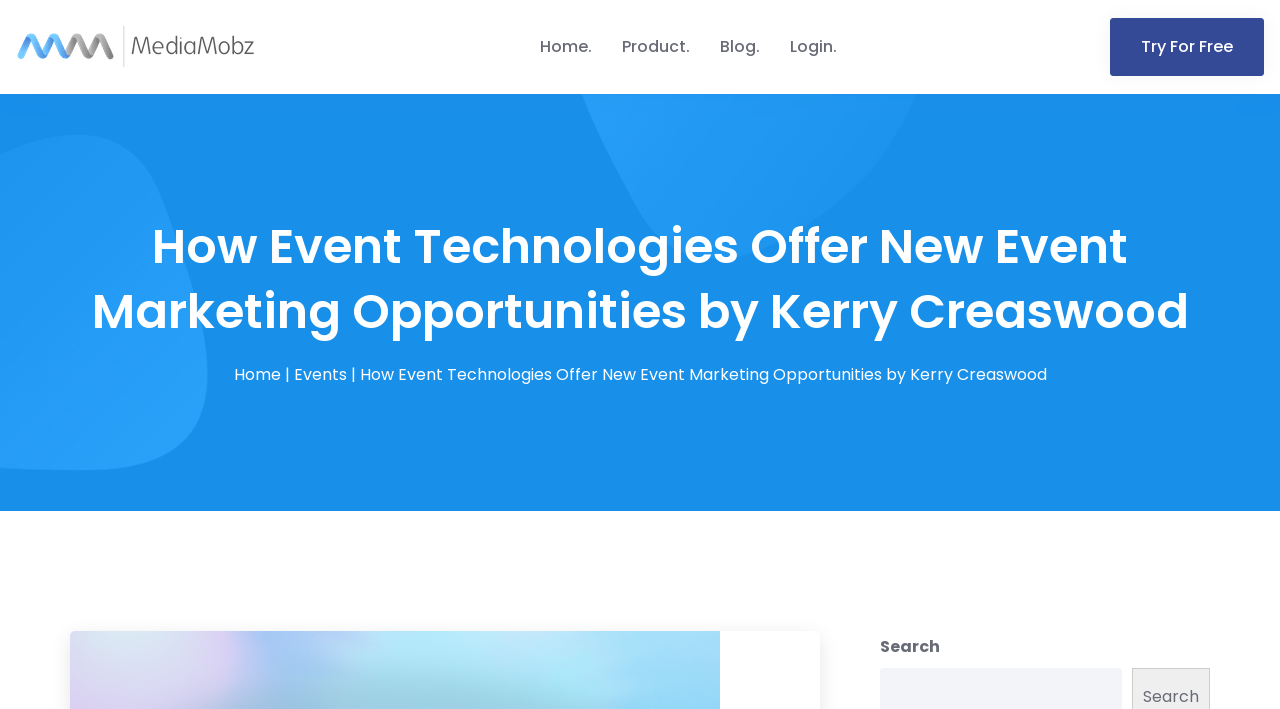Determine the bounding box coordinates of the clickable region to execute the instruction: "search". The coordinates should be four float numbers between 0 and 1, denoted as [left, top, right, bottom].

[0.688, 0.896, 0.734, 0.928]